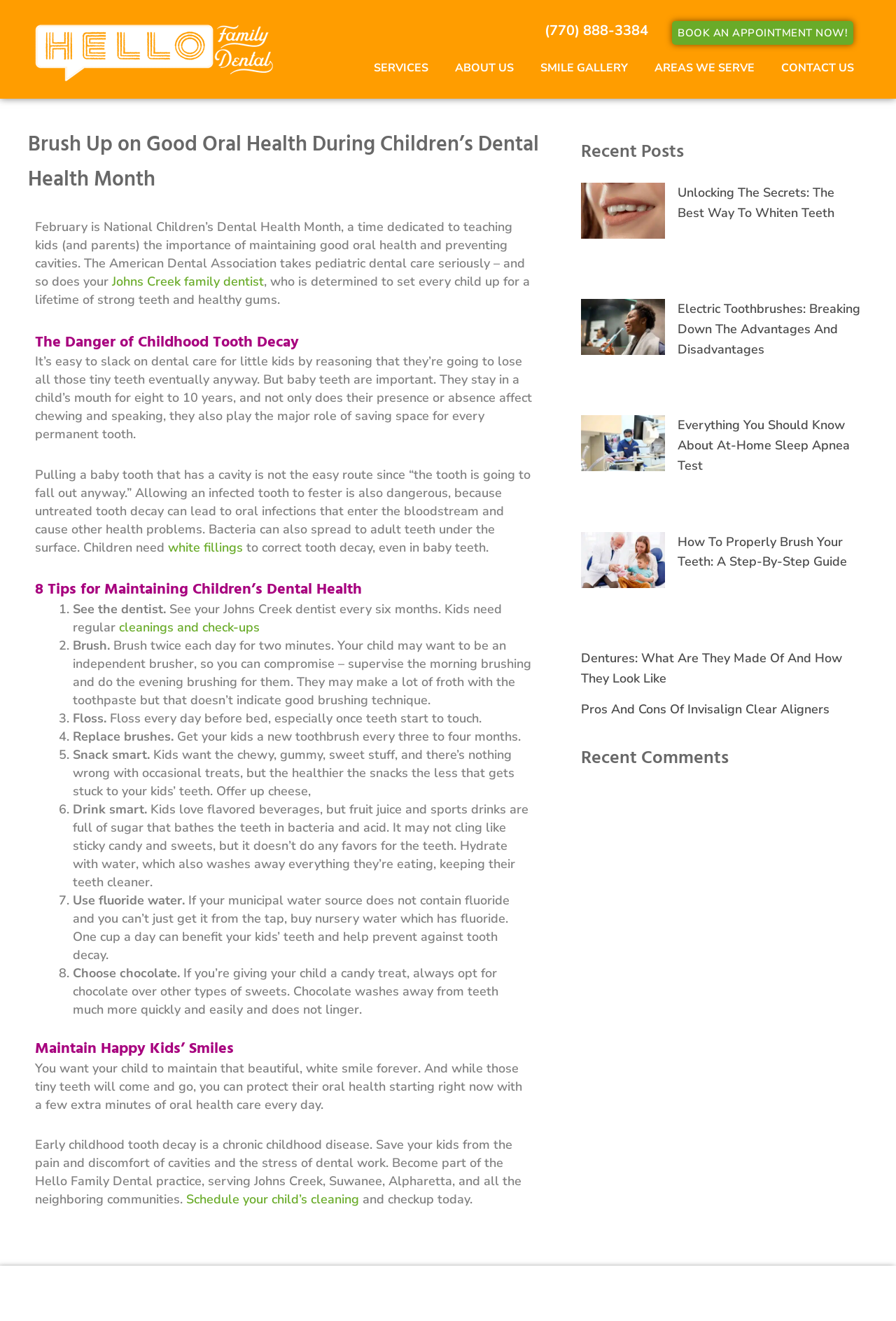Summarize the webpage in an elaborate manner.

This webpage is dedicated to promoting good oral health and dental care for children. At the top, there is a logo of "Hello Family Dental" and a phone number to book an appointment. Below the logo, there is a heading that reads "Brush Up on Good Oral Health During Children's Dental Health Month". 

Following the heading, there is a brief introduction to the importance of maintaining good oral health and preventing cavities in children. The text explains that the American Dental Association takes pediatric dental care seriously, and so does the Johns Creek family dentist.

The webpage then delves into the dangers of childhood tooth decay, highlighting the importance of baby teeth and the consequences of neglecting dental care for little kids. It emphasizes that allowing an infected tooth to fester can lead to oral infections and other health problems.

Next, the webpage provides 8 tips for maintaining children's dental health, including seeing the dentist regularly, brushing and flossing, replacing toothbrushes, snacking smart, drinking smart, using fluoride water, and choosing chocolate over other sweets. Each tip is accompanied by a brief explanation and advice.

After the tips, there is a section titled "Maintain Happy Kids' Smiles", which encourages parents to take care of their child's oral health and protect them from the pain and discomfort of cavities. It invites readers to become part of the Hello Family Dental practice, serving Johns Creek, Suwanee, Alpharetta, and neighboring communities.

On the right side of the webpage, there is a section titled "Recent Posts" that lists several articles related to dental care, including whitening teeth, electric toothbrushes, sleep apnea tests, and more. Each article is accompanied by an image and a brief summary.